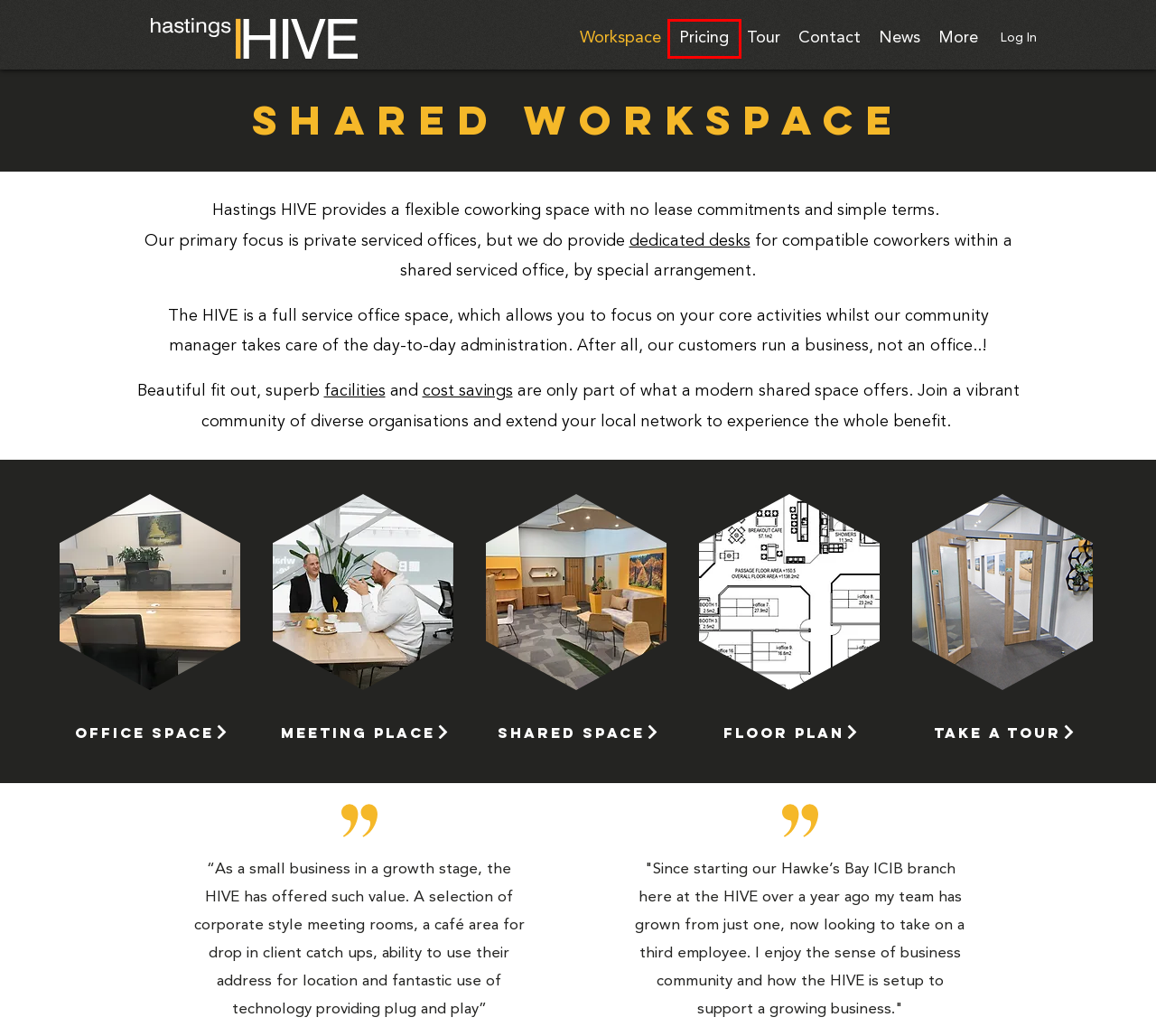You see a screenshot of a webpage with a red bounding box surrounding an element. Pick the webpage description that most accurately represents the new webpage after interacting with the element in the red bounding box. The options are:
A. Co-working Office Space  | Hastings HIVE
B. Office Space | Hastings HIVE | Hawke's Bay
C. Contact us | hastings HIVE  | Hawke's Bay
D. Meeting Facilities | Hastings HIVE
E. Serviced Office Pricing | Hastings HIVE
F. Serviced Office Space Available at Hastings HIVE | Hawke's Bay
G. Co-working Desk Space | Hastings HIVE | Hawke's Bay
H. Hastings HIVE co-working blog spot | Hawke's Bay

E